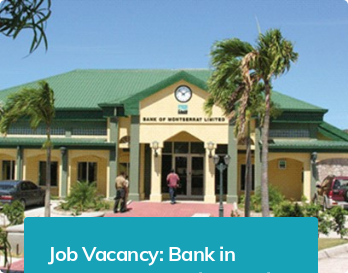Describe all the important aspects and features visible in the image.

The image showcases the Bank of Montserrat Limited, featuring a vibrant yellow building with a distinctive green roof and a prominent clock at its center. The entrance is flanked by palm trees, giving the setting a tropical feel. In the foreground, people can be seen walking towards the bank, emphasizing its role as a hub for the local community. Overlaying the image is a bright blue banner announcing a job vacancy at the bank, specifically seeking to fill the position of Manager for Credit and Advances. This visual highlights not only the architectural charm of the bank but also its active engagement in providing employment opportunities within the region.